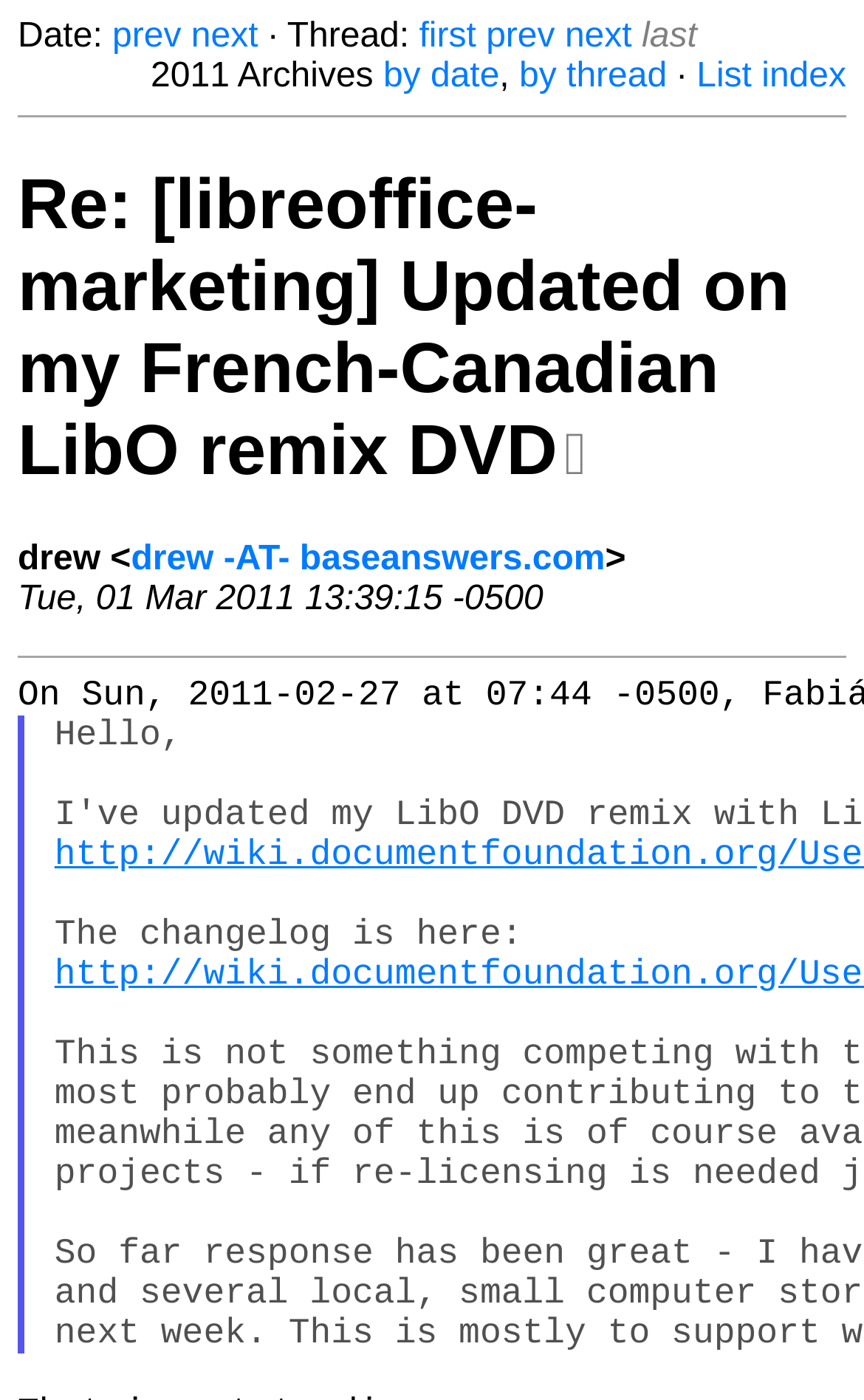Please locate the bounding box coordinates of the element that should be clicked to achieve the given instruction: "go to previous page".

[0.13, 0.013, 0.21, 0.04]